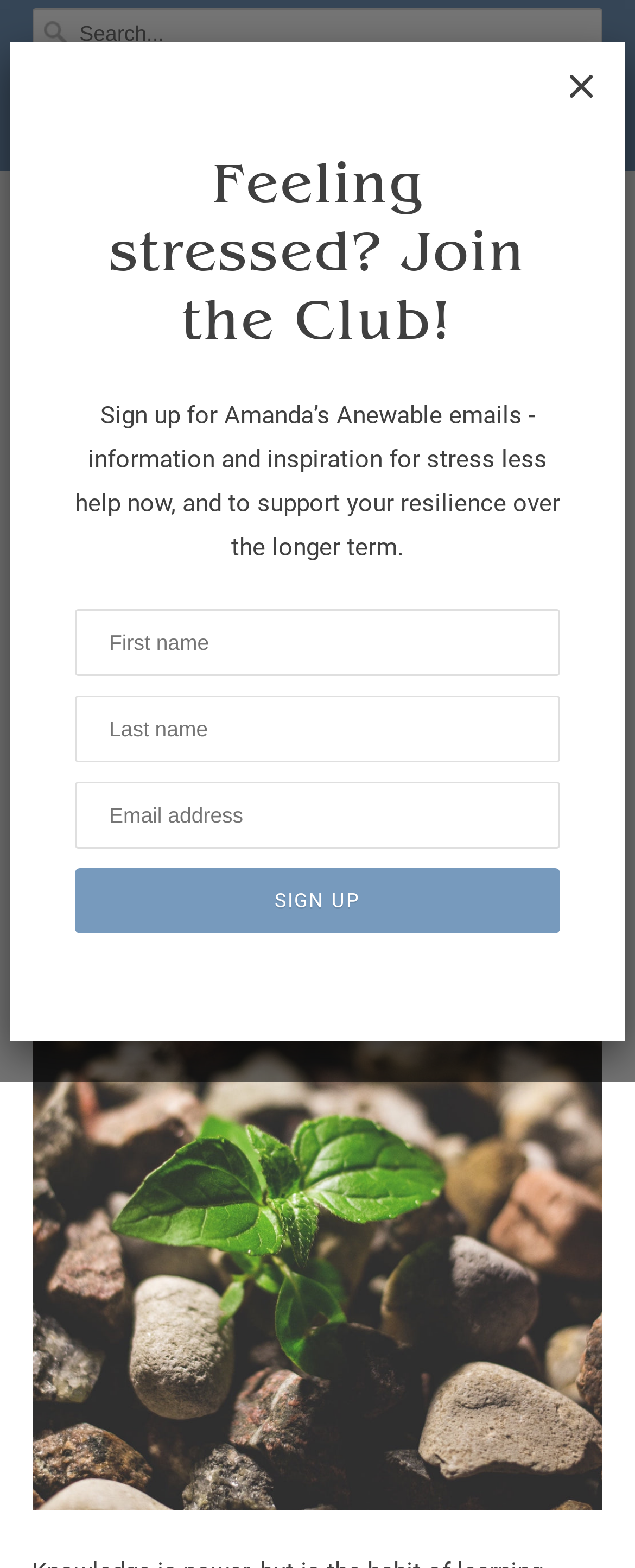What is the name of the website?
Provide a well-explained and detailed answer to the question.

I determined the name of the website by looking at the link element with the text 'Anewable' at the top of the webpage, which is likely the logo or title of the website.